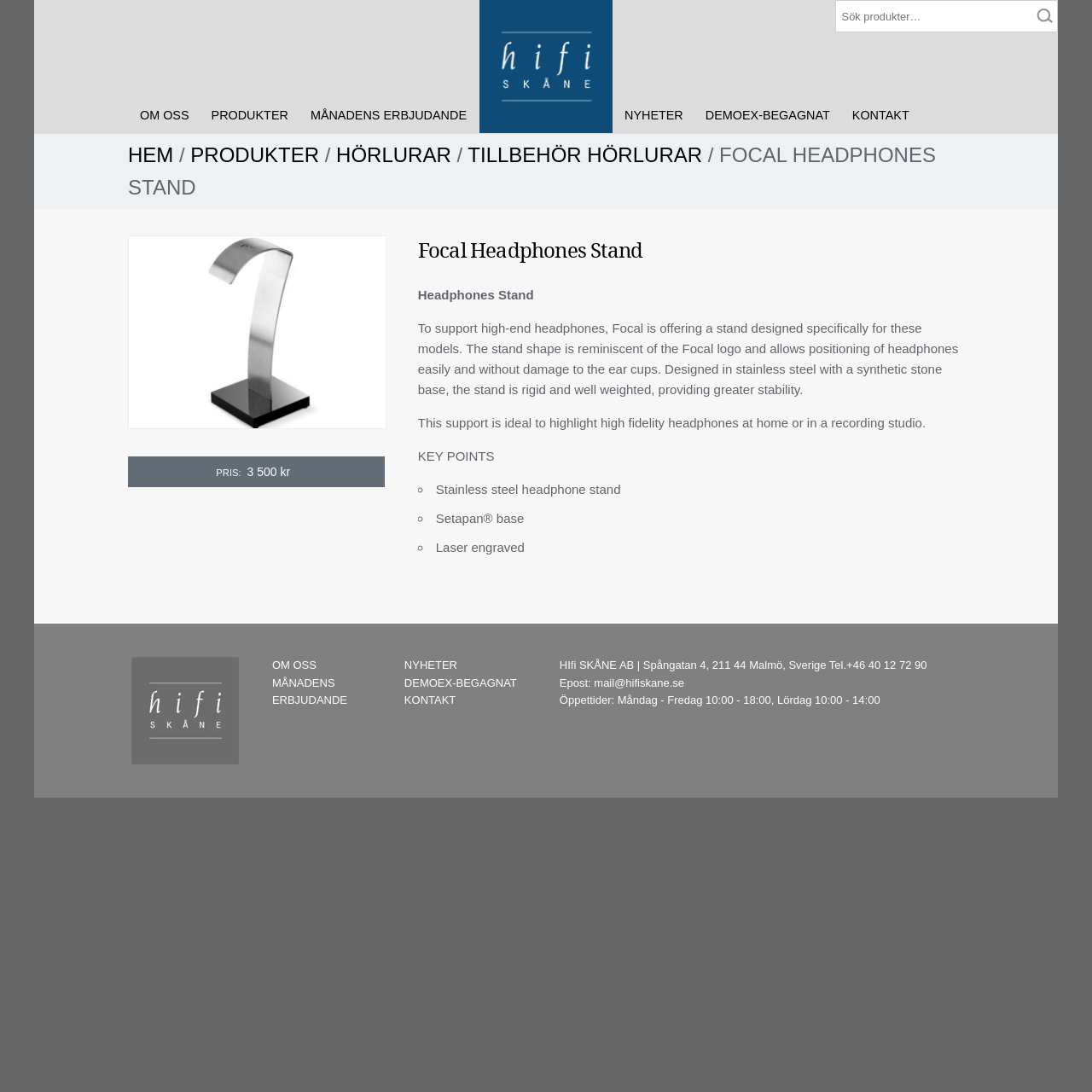What is the price of Focal Headphones Stand?
Could you answer the question in a detailed manner, providing as much information as possible?

I found the price of Focal Headphones Stand by looking at the article section of the webpage, where it says 'PRIS: 3 500 kr'.